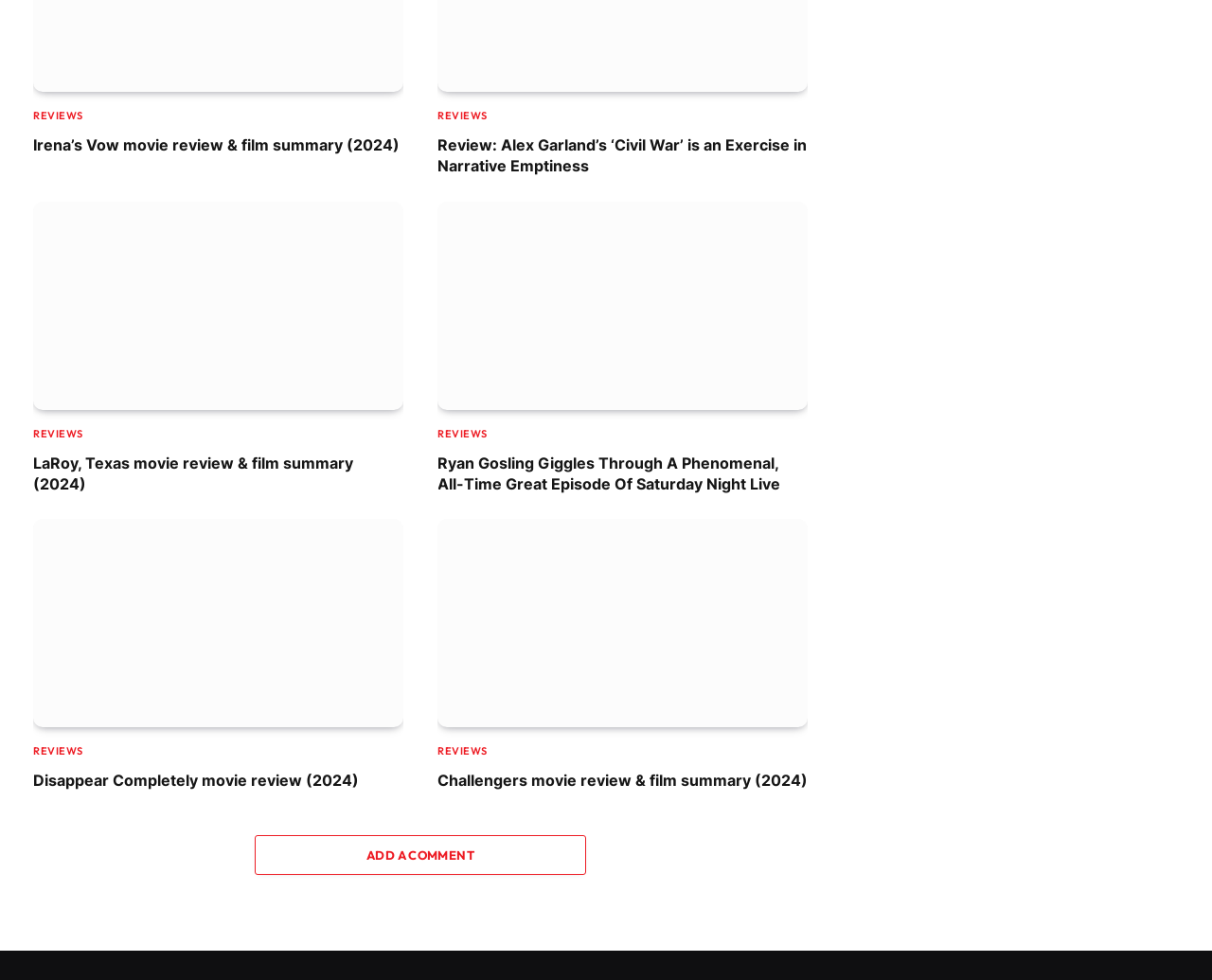Please answer the following query using a single word or phrase: 
What is the title of the first movie review?

Irena’s Vow